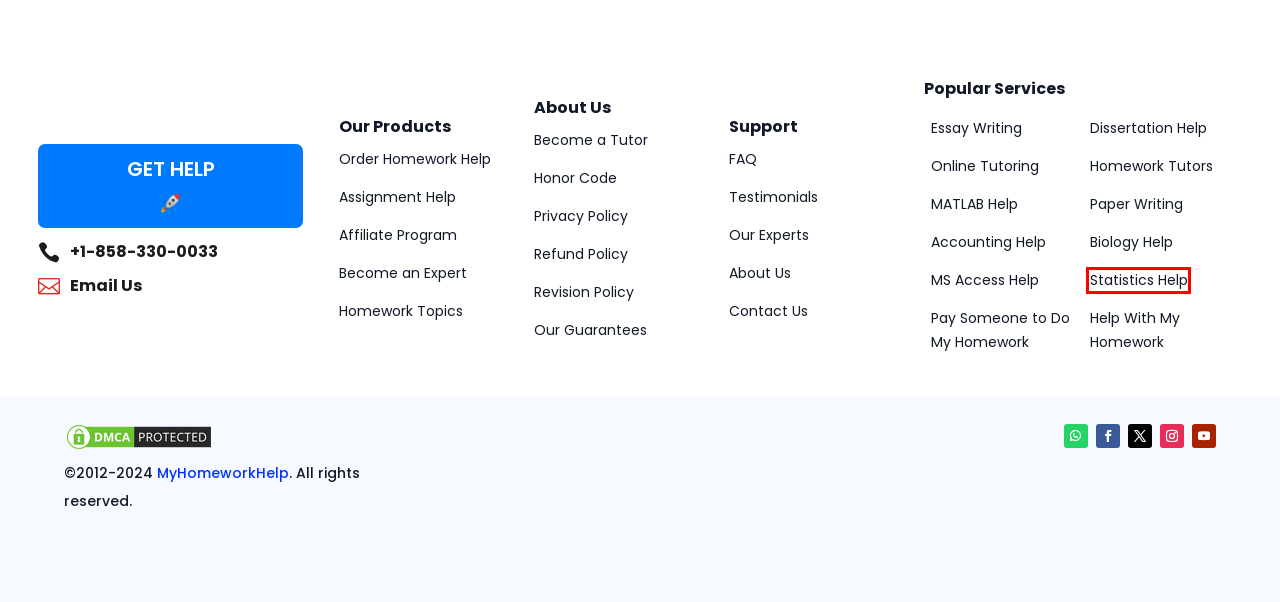Given a webpage screenshot with a UI element marked by a red bounding box, choose the description that best corresponds to the new webpage that will appear after clicking the element. The candidates are:
A. Terms And Conditions – My Homework Help
B. Get Statistics Homework Help | Do My Statistics Homework Helper
C. Revision Policy - My Homework Help
D. Join My Homework Help Affiliate Program and Earn Easy
E. 24/7 Hire Online Tutors- Online Tutoring by My Homework Help
F. Paper Writing Service | Research Paper Writing Service - My Homework Help
G. Online Assignment Help - Professional Writers for Top Grades
H. Get Fast Help With My Homework: Boost Your Grades Now With Expert Homework Help

B